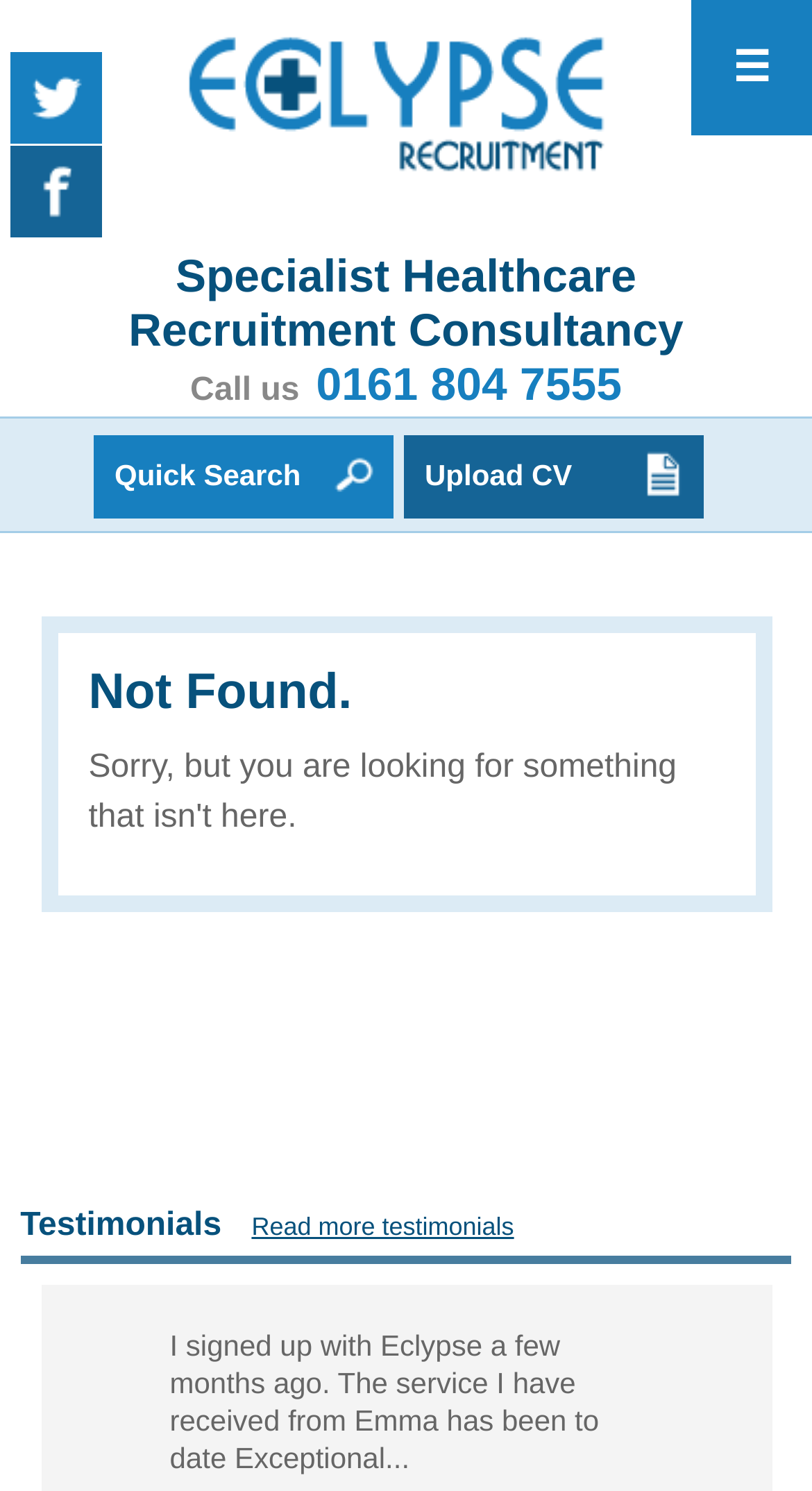Determine the bounding box coordinates of the clickable element necessary to fulfill the instruction: "Go to Twitter Page". Provide the coordinates as four float numbers within the 0 to 1 range, i.e., [left, top, right, bottom].

[0.013, 0.035, 0.126, 0.096]